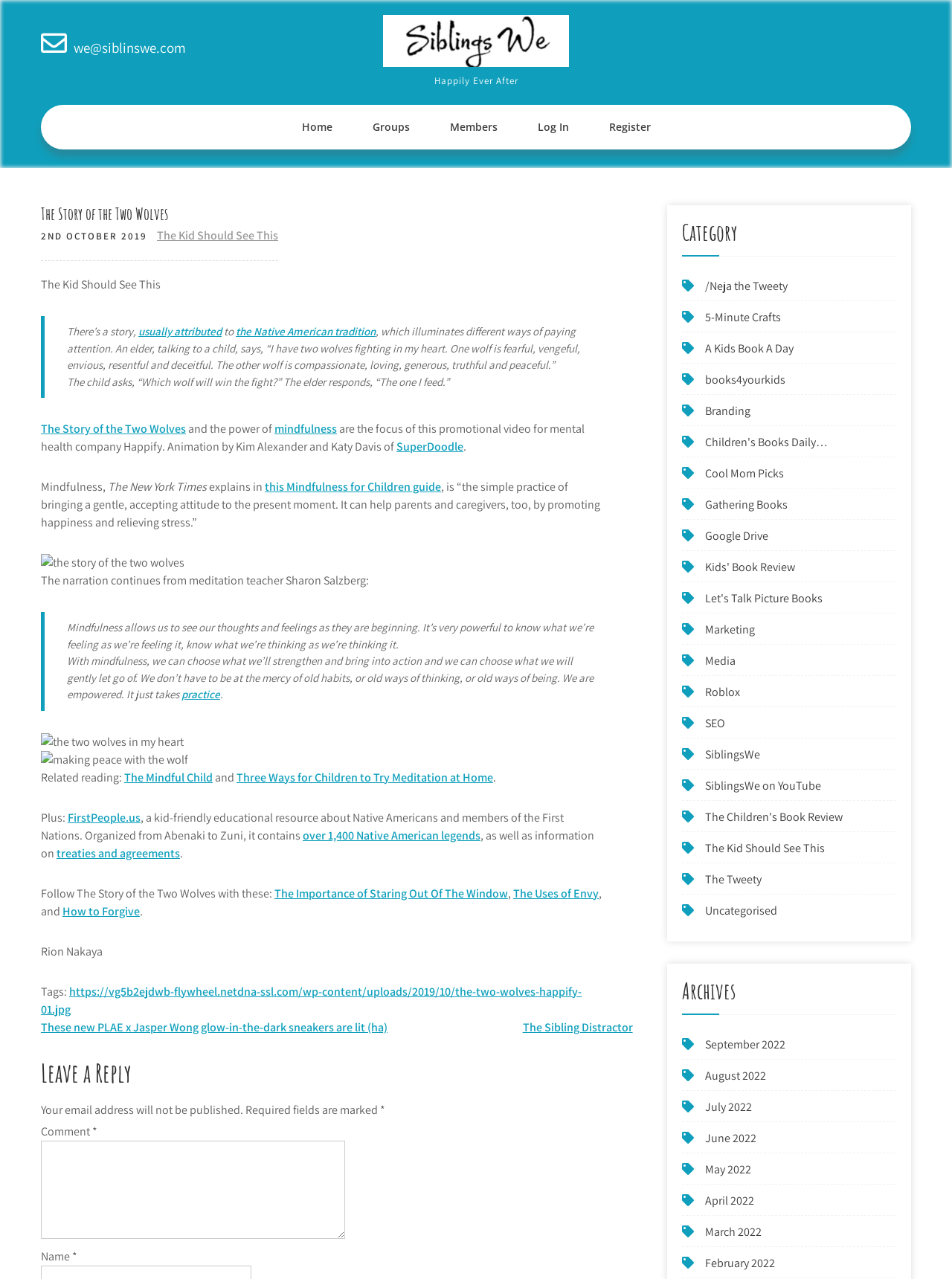Please identify the bounding box coordinates of the clickable area that will fulfill the following instruction: "Read the article 'The Story of the Two Wolves'". The coordinates should be in the format of four float numbers between 0 and 1, i.e., [left, top, right, bottom].

[0.043, 0.16, 0.633, 0.796]